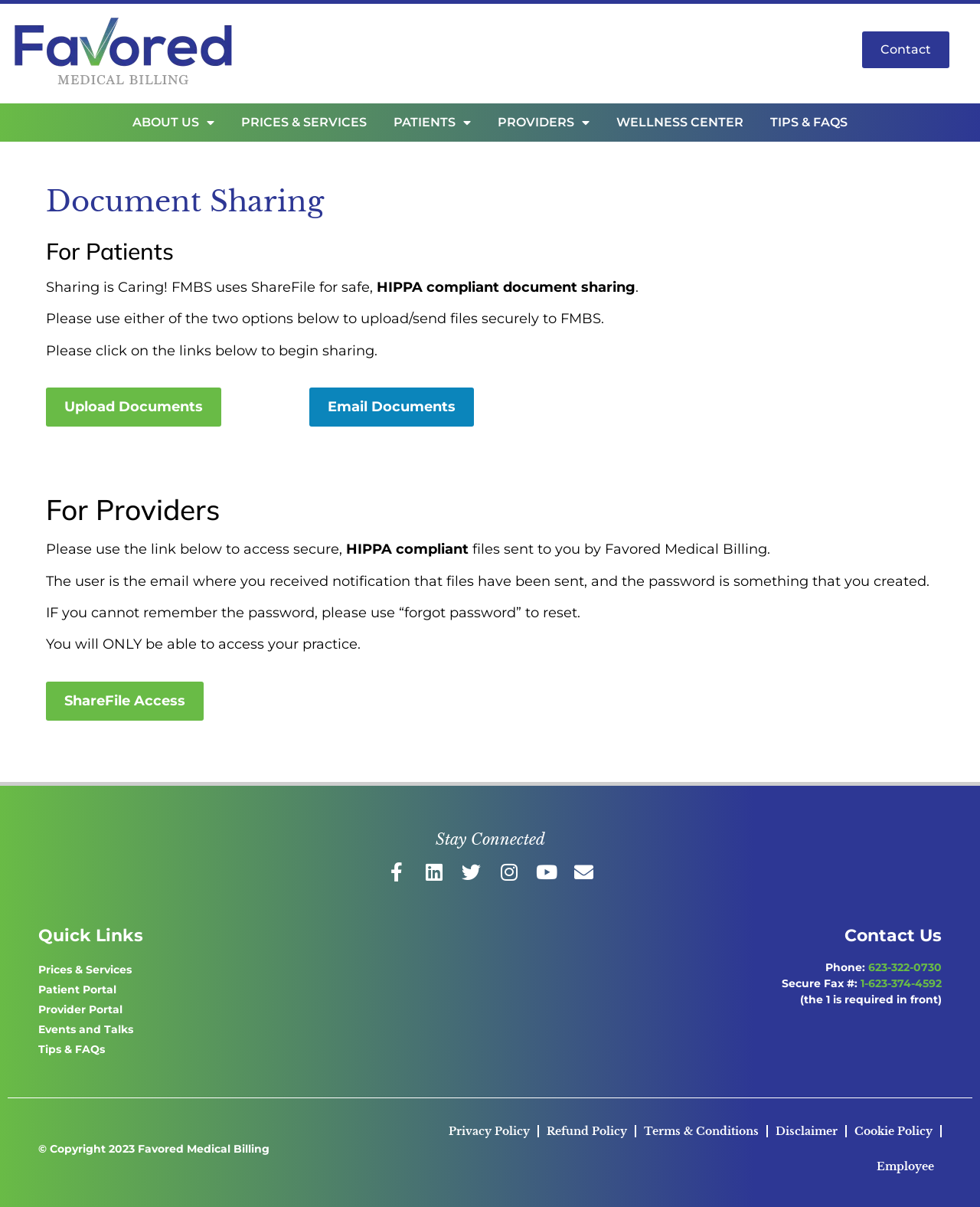Identify the bounding box of the UI component described as: "Prices & Services".

[0.246, 0.086, 0.374, 0.117]